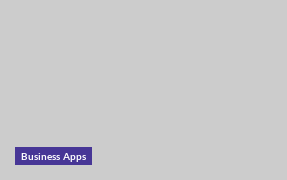Utilize the details in the image to give a detailed response to the question: What is the purpose of the 'Business Apps' button?

The 'Business Apps' button is designed to guide users towards related content or sections focused on business applications, making important links easily accessible and promoting a user-friendly experience.